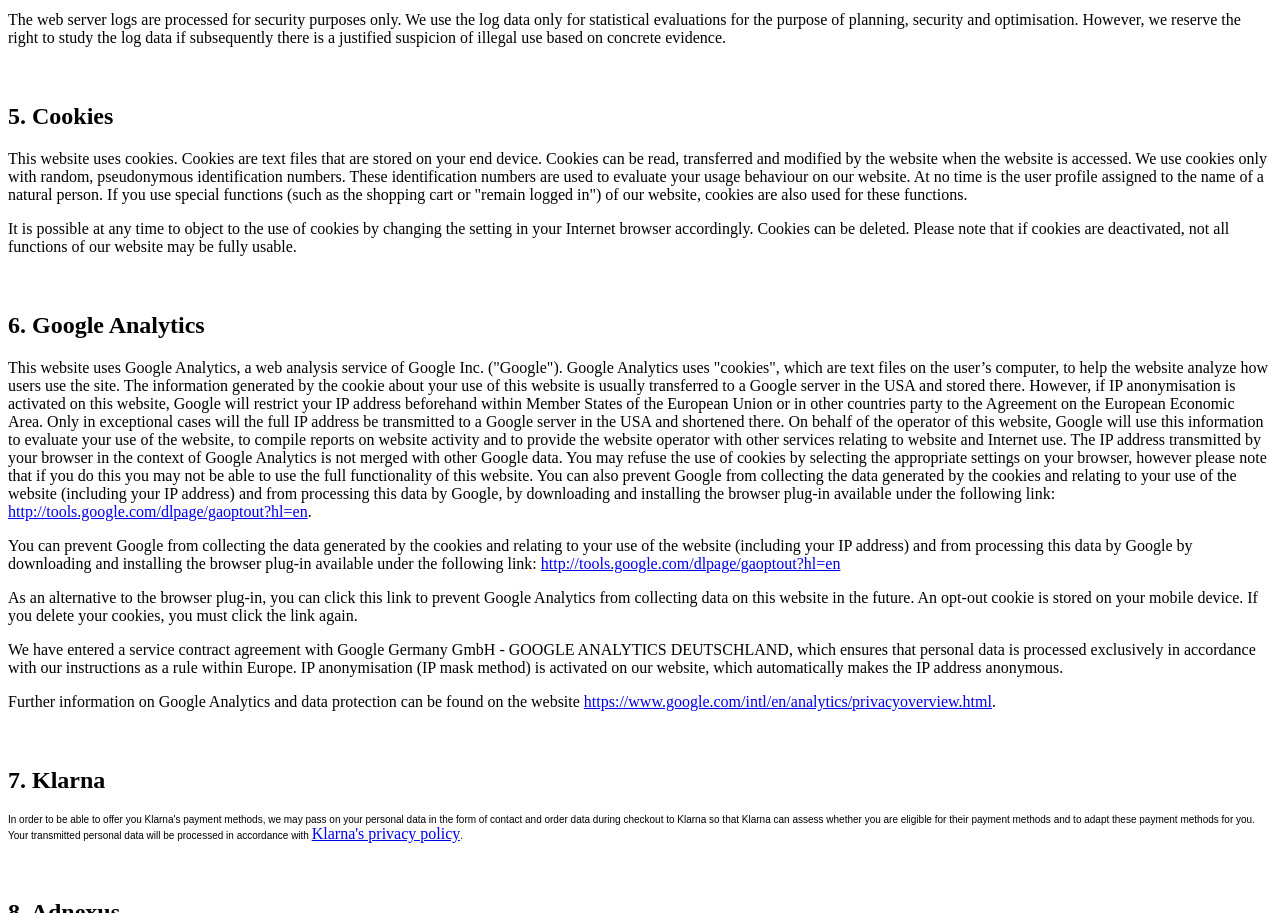What is the purpose of processing web server logs?
By examining the image, provide a one-word or phrase answer.

security purposes